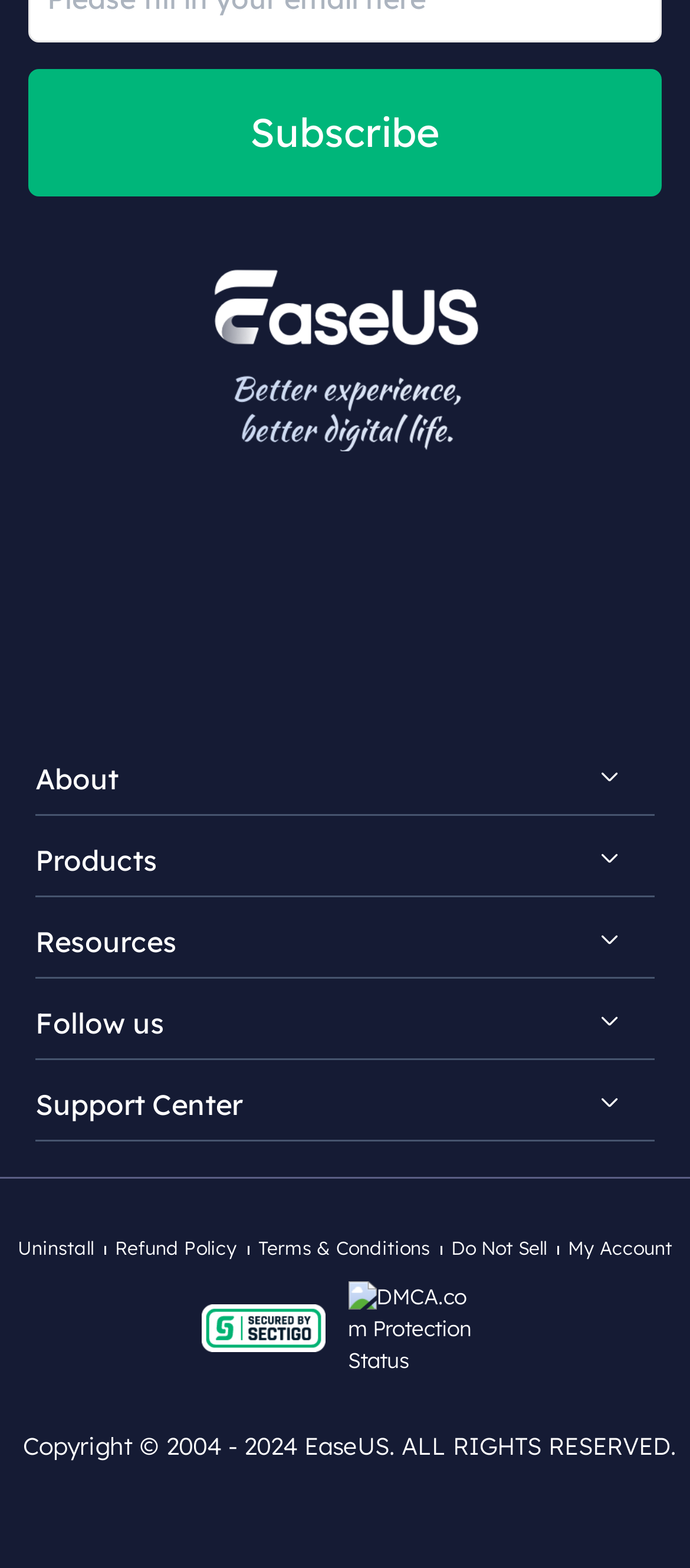Find the bounding box coordinates of the area that needs to be clicked in order to achieve the following instruction: "View My Account". The coordinates should be specified as four float numbers between 0 and 1, i.e., [left, top, right, bottom].

[0.823, 0.788, 0.974, 0.803]